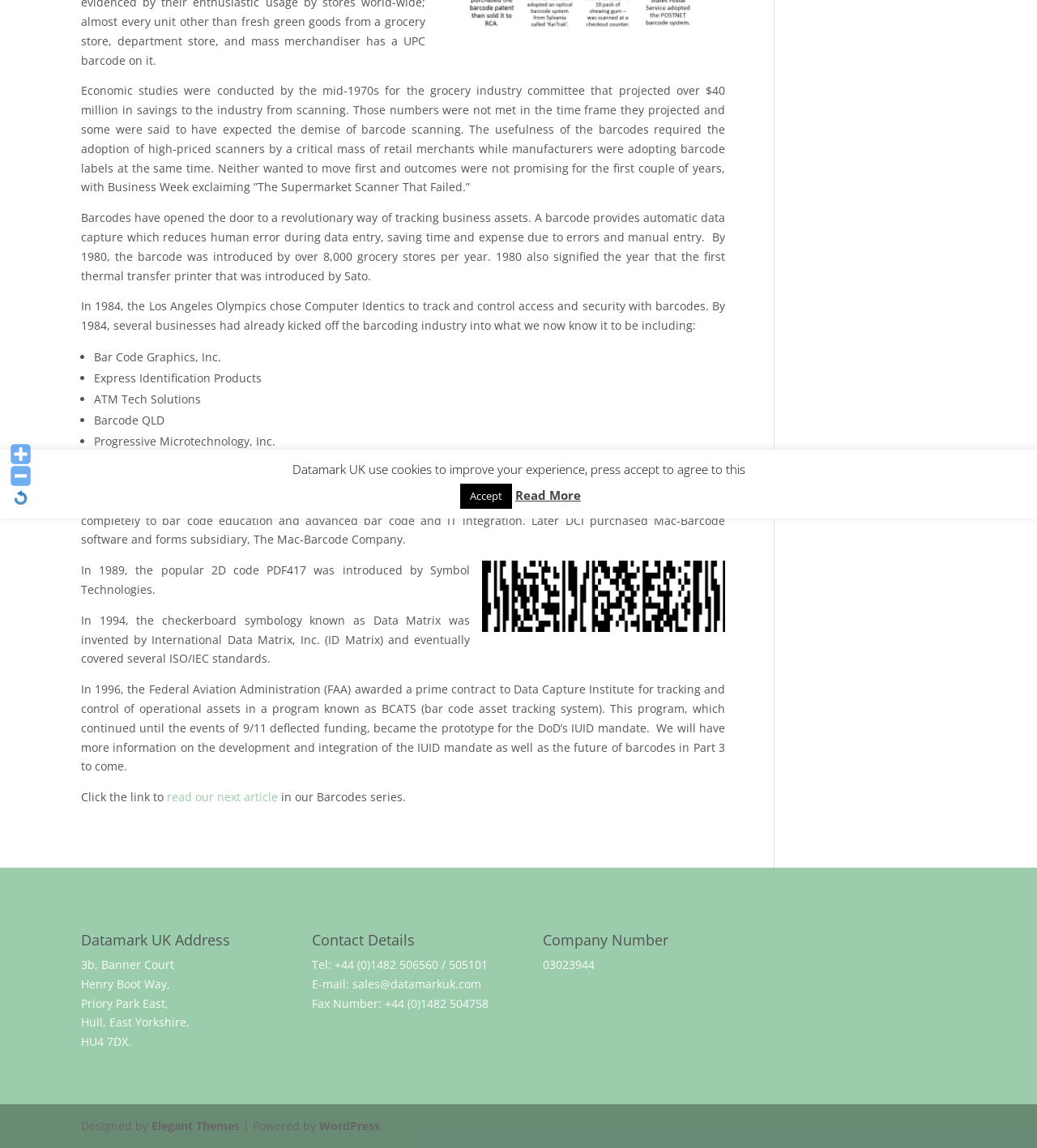Identify the bounding box for the described UI element: "Read More".

[0.497, 0.423, 0.56, 0.44]